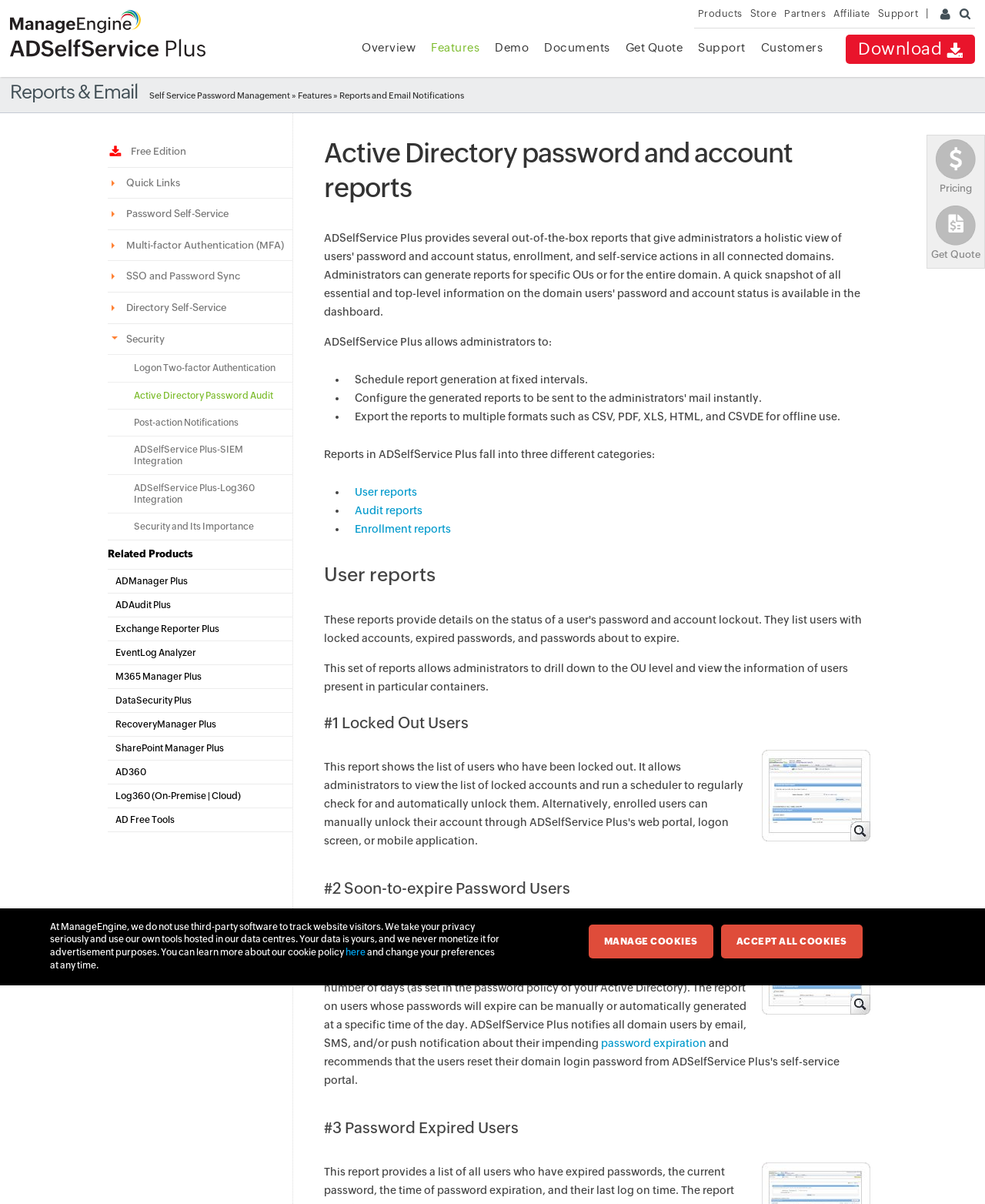From the webpage screenshot, identify the region described by Enrollment reports. Provide the bounding box coordinates as (top-left x, top-left y, bottom-right x, bottom-right y), with each value being a floating point number between 0 and 1.

[0.36, 0.434, 0.458, 0.444]